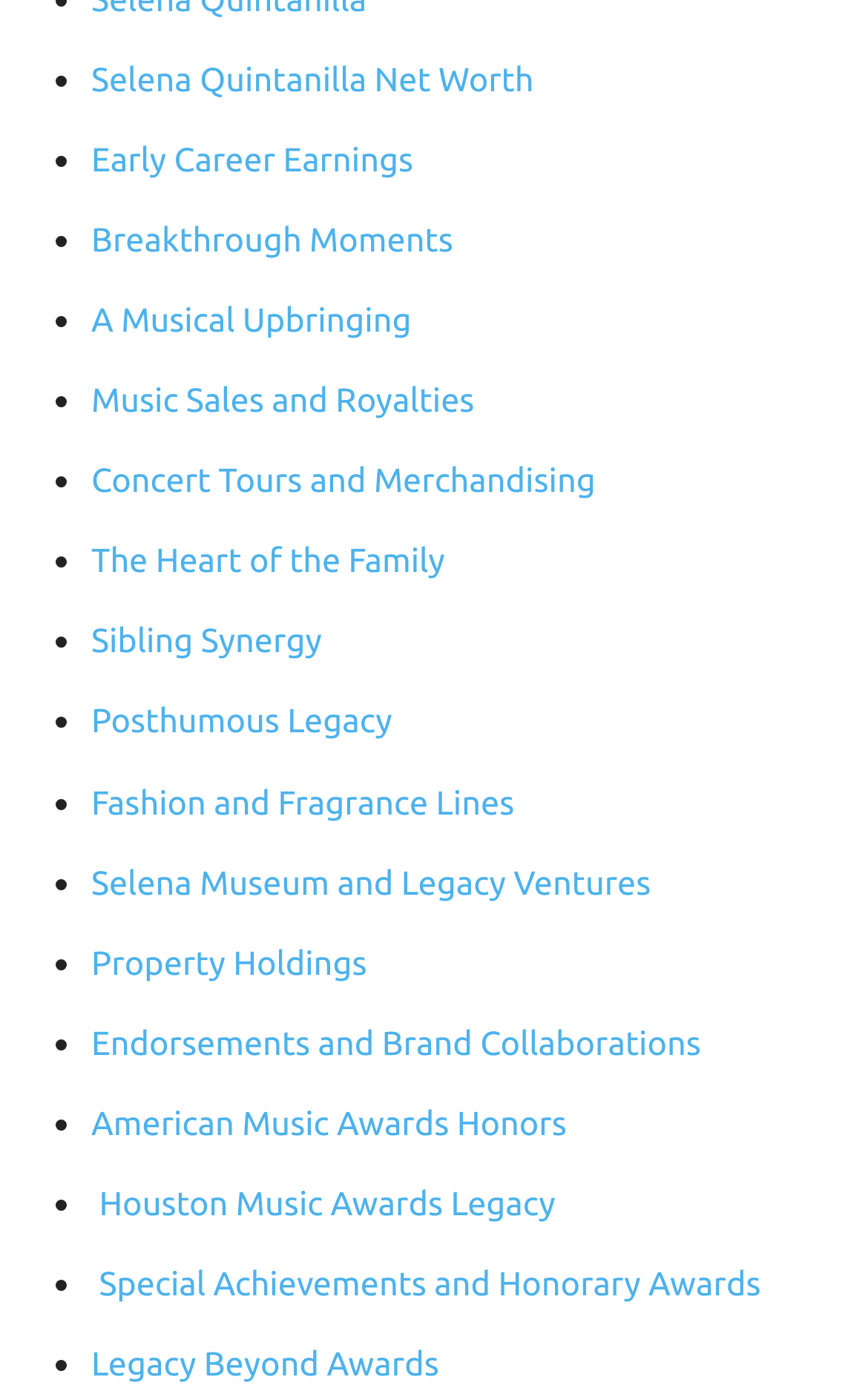Kindly determine the bounding box coordinates for the area that needs to be clicked to execute this instruction: "Discover Selena's musical upbringing".

[0.105, 0.215, 0.474, 0.242]